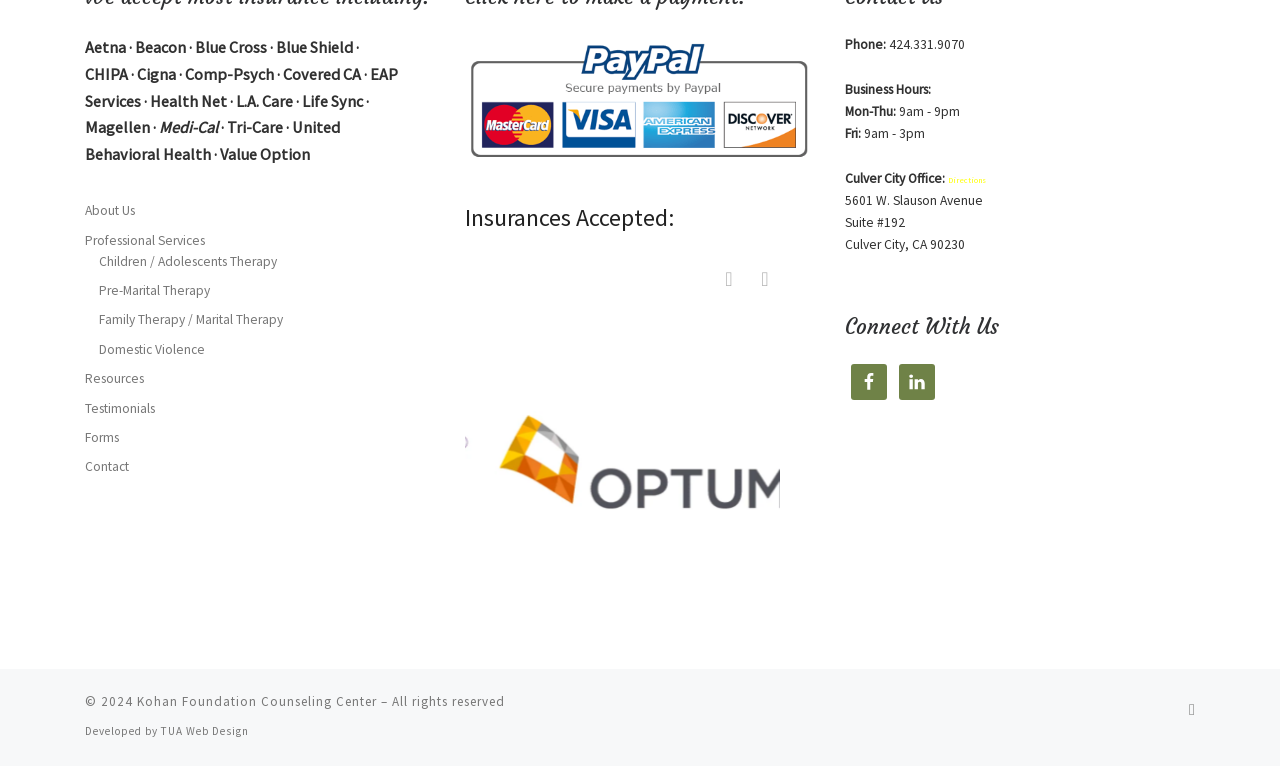What is the phone number of the counseling center?
Please provide a single word or phrase as the answer based on the screenshot.

424.331.9070